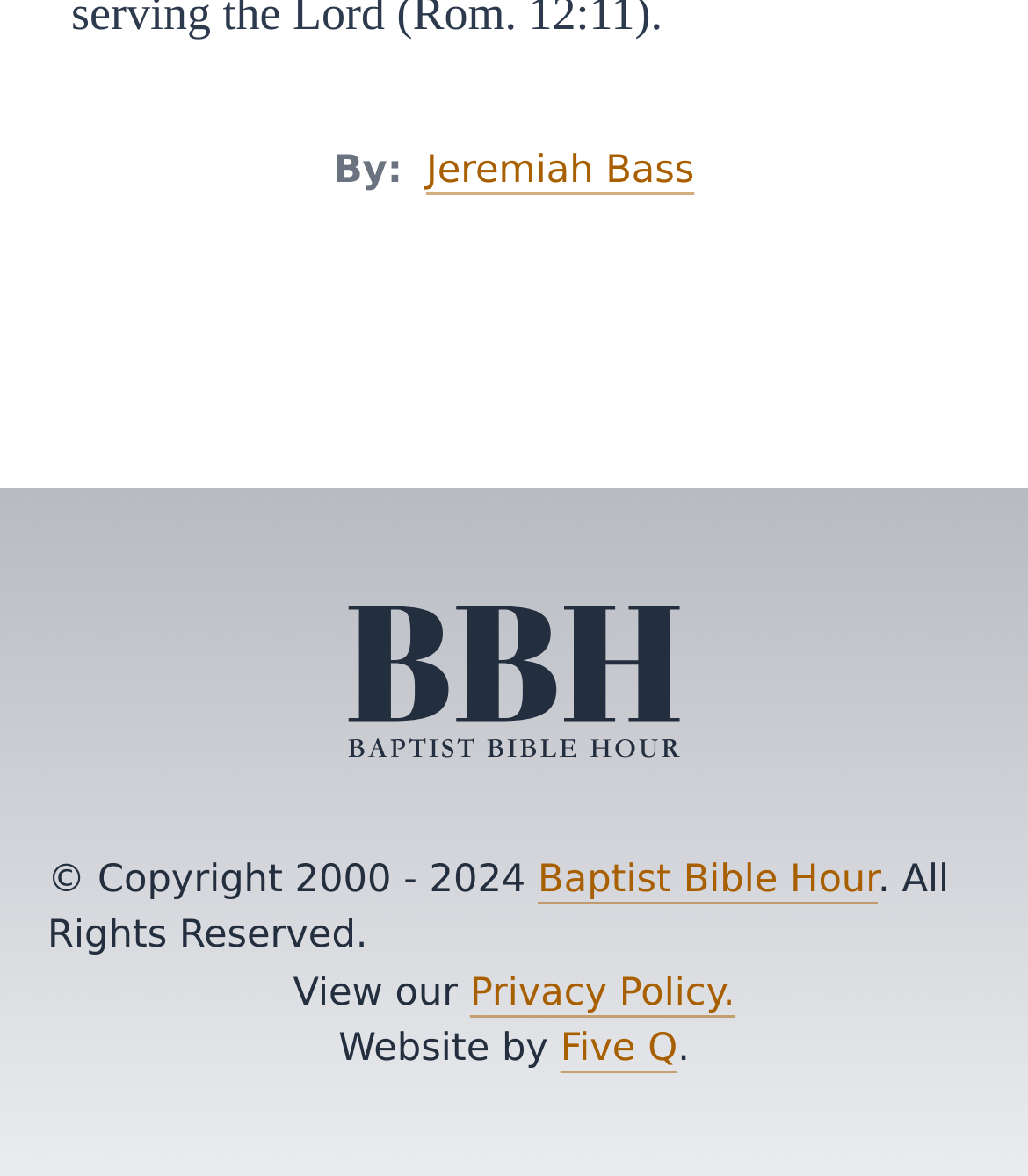Please reply to the following question with a single word or a short phrase:
Who designed the website?

Five Q